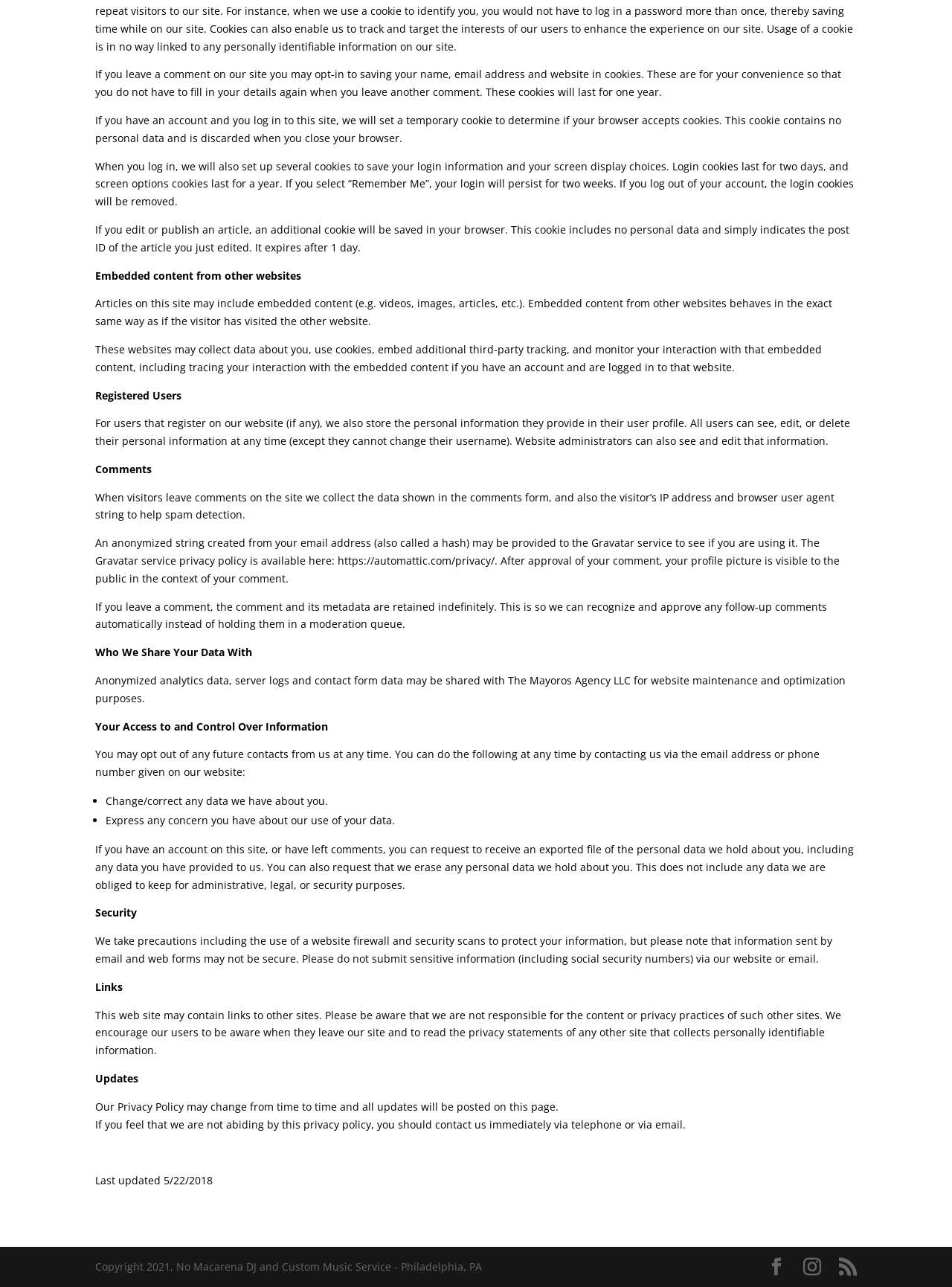Determine the bounding box of the UI component based on this description: "RSS". The bounding box coordinates should be four float values between 0 and 1, i.e., [left, top, right, bottom].

[0.881, 0.977, 0.9, 0.992]